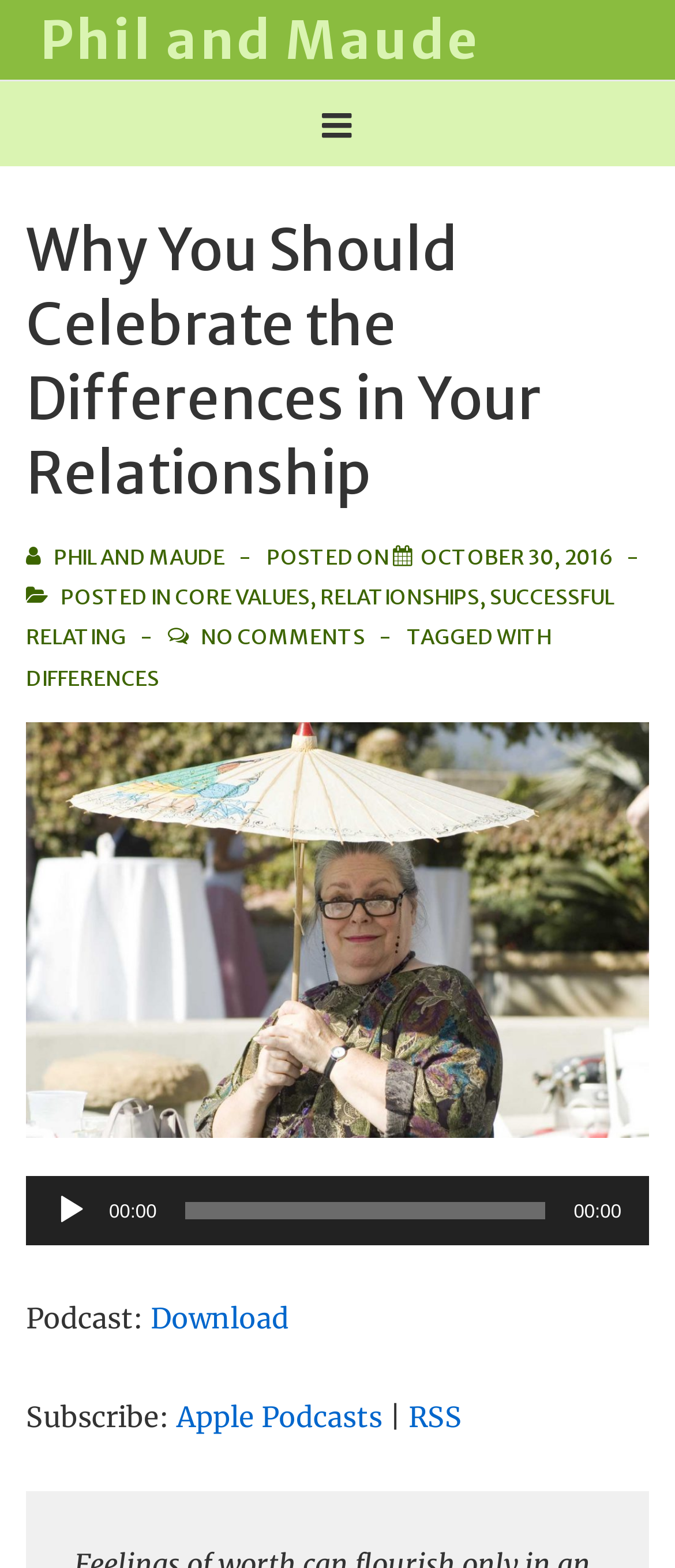Determine the main headline from the webpage and extract its text.

Why You Should Celebrate the Differences in Your Relationship